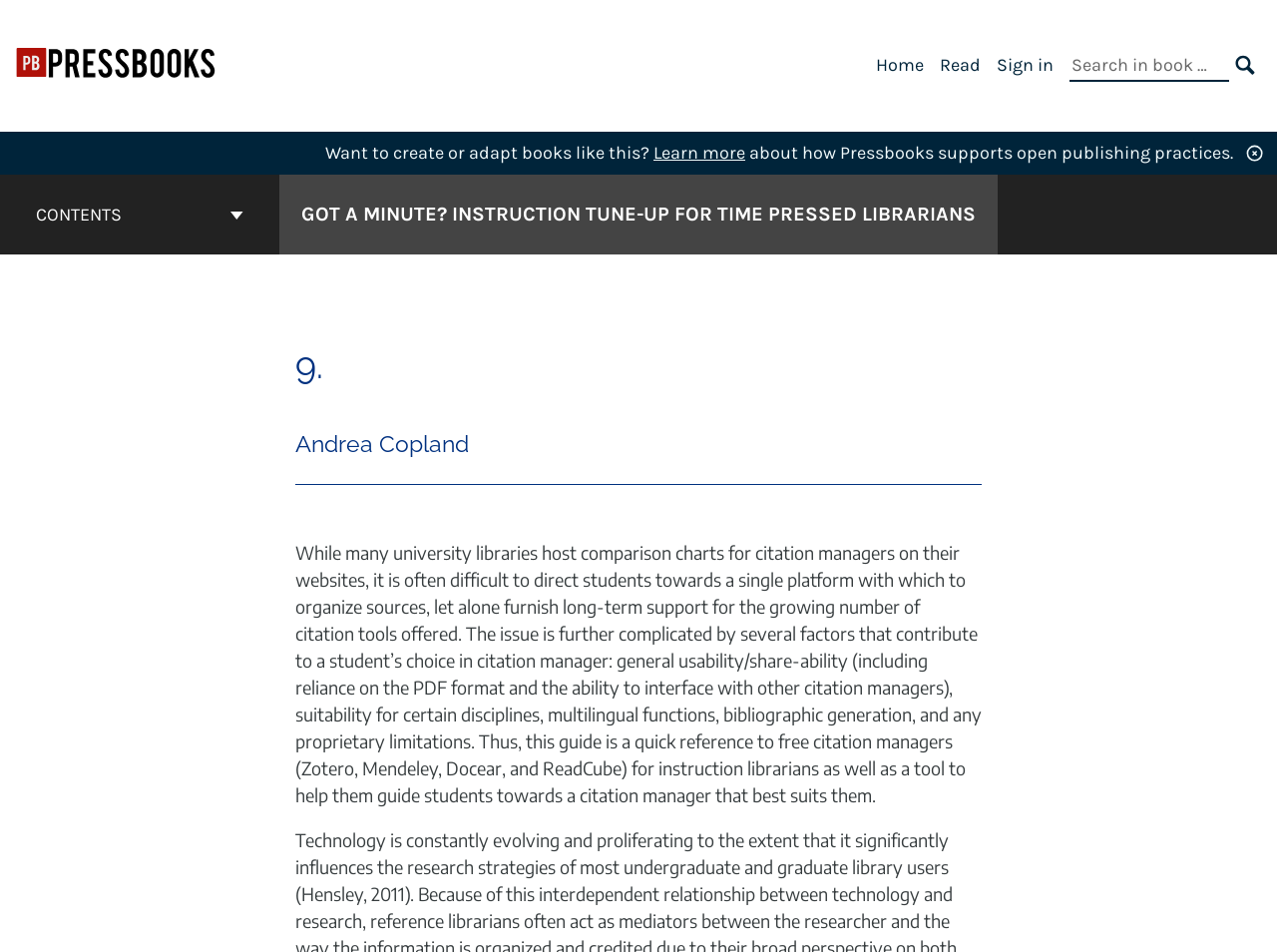Generate the text of the webpage's primary heading.

GOT A MINUTE? INSTRUCTION TUNE-UP FOR TIME PRESSED LIBRARIANS